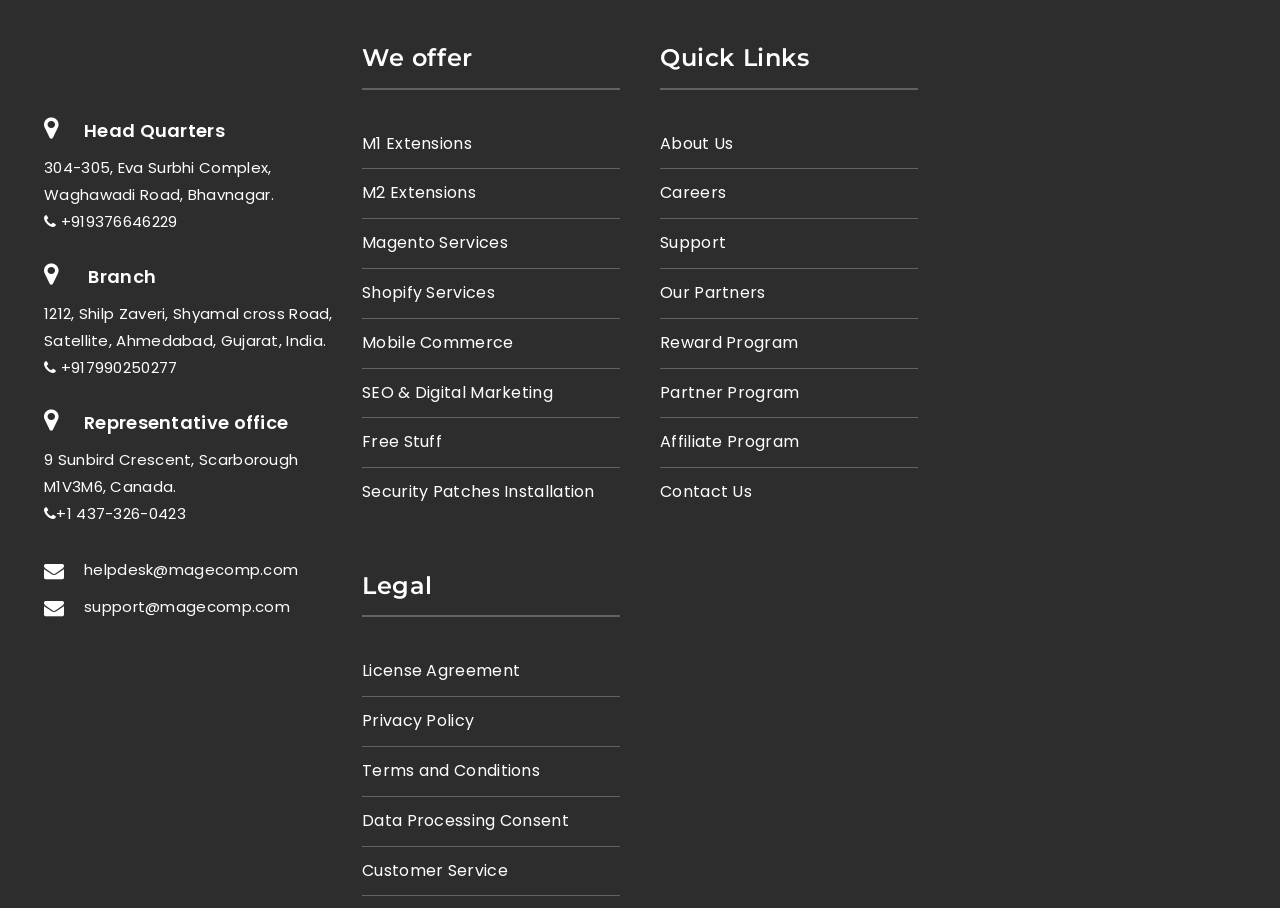Please respond to the question using a single word or phrase:
What services does the company offer?

Magento Services